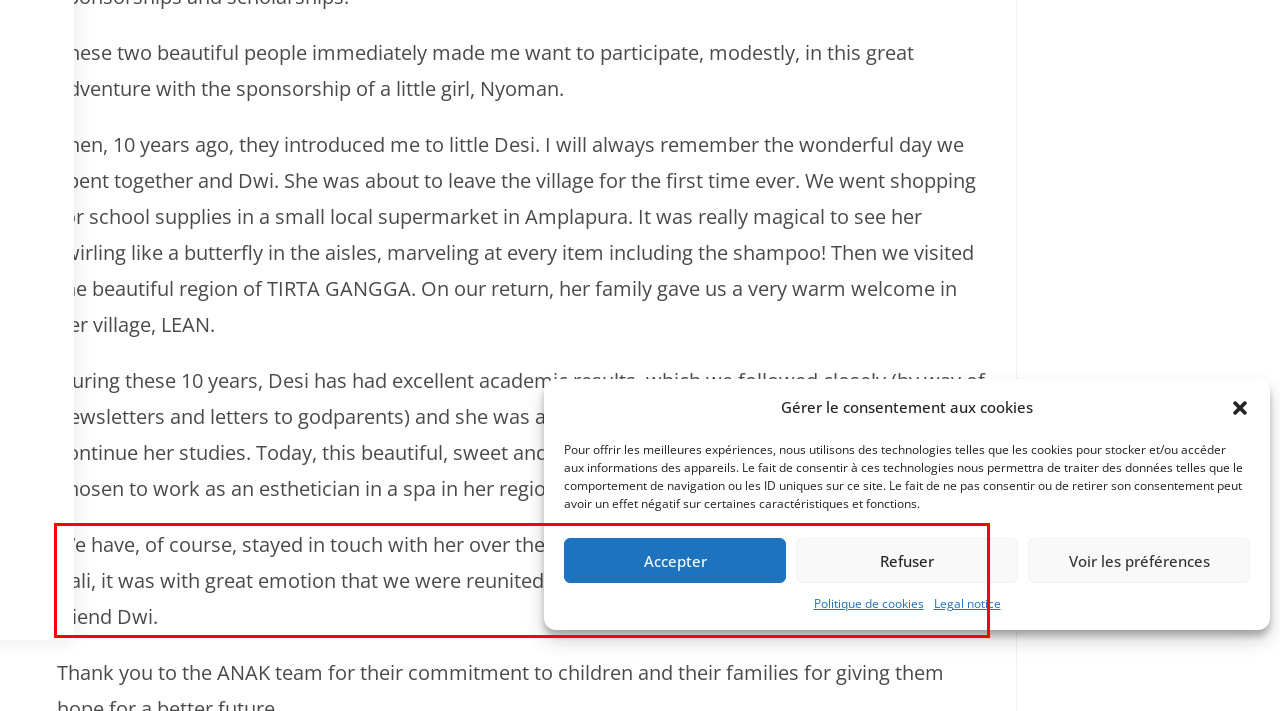Given a screenshot of a webpage, locate the red bounding box and extract the text it encloses.

We have, of course, stayed in touch with her over the years and last May, during our latest trip to Bali, it was with great emotion that we were reunited with her and her family and of course our friend Dwi.